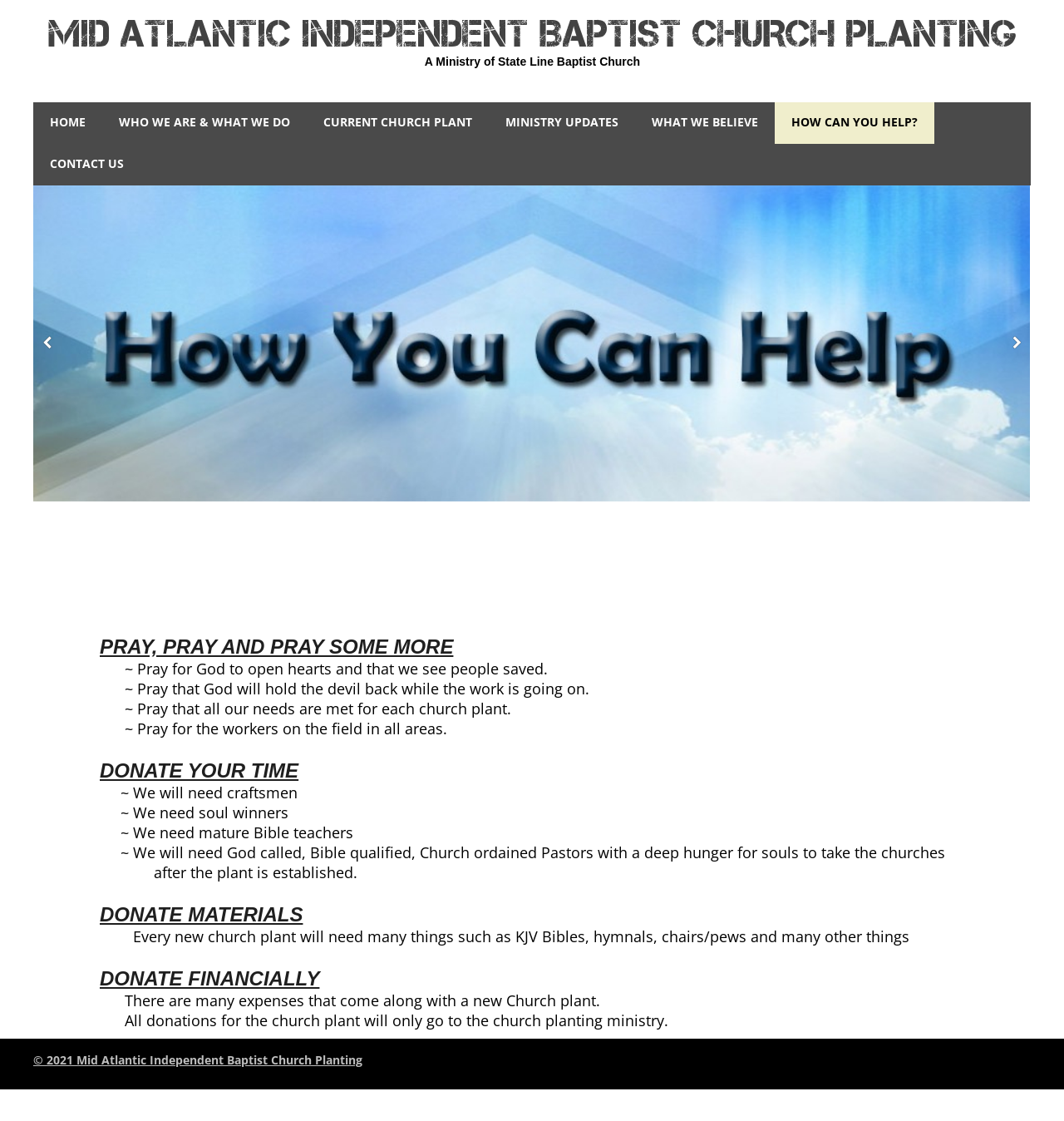Please identify the coordinates of the bounding box that should be clicked to fulfill this instruction: "Click on 'HOME'".

[0.031, 0.091, 0.096, 0.128]